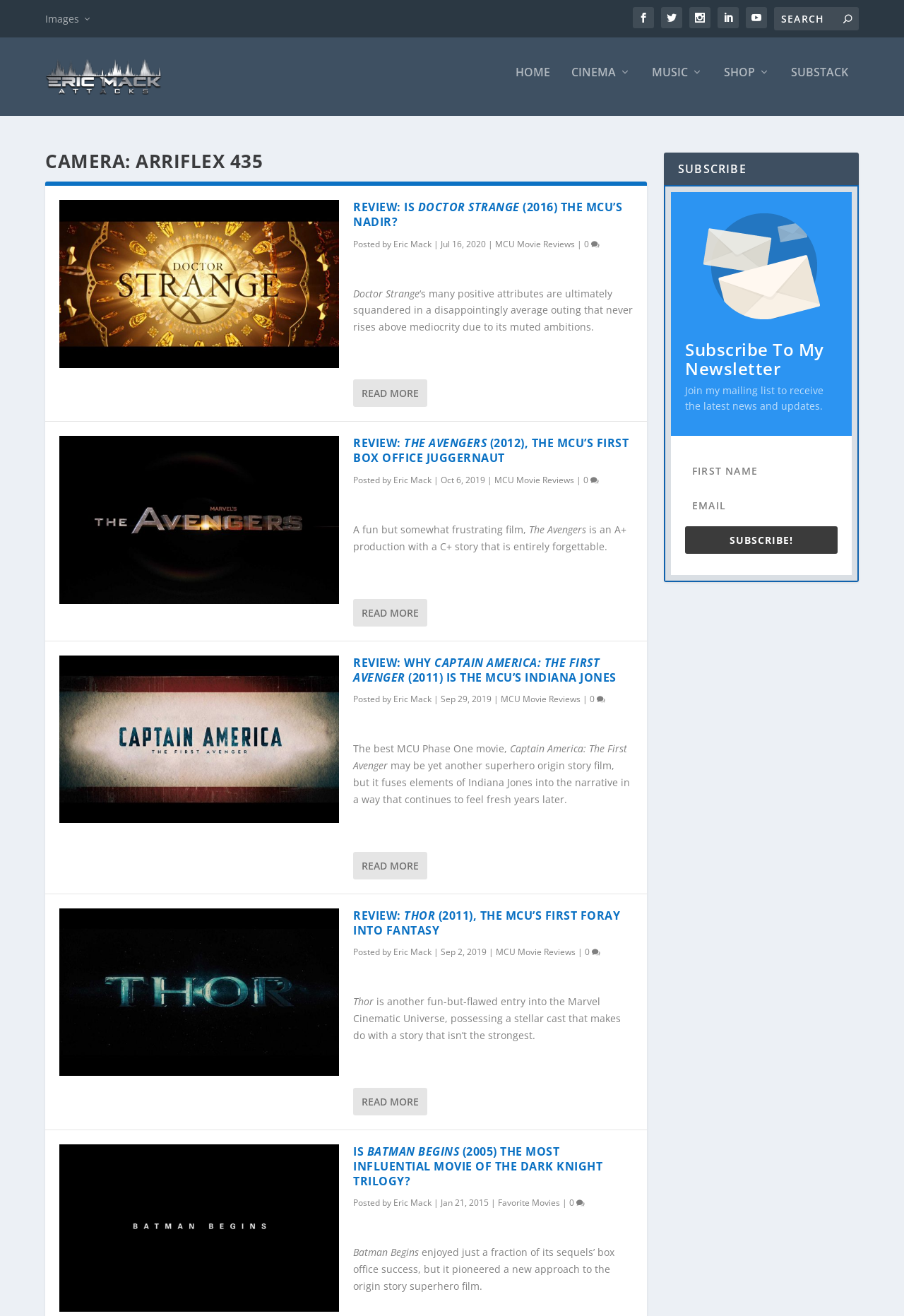Locate the UI element described as follows: "MCU Movie Reviews". Return the bounding box coordinates as four float numbers between 0 and 1 in the order [left, top, right, bottom].

[0.548, 0.719, 0.637, 0.728]